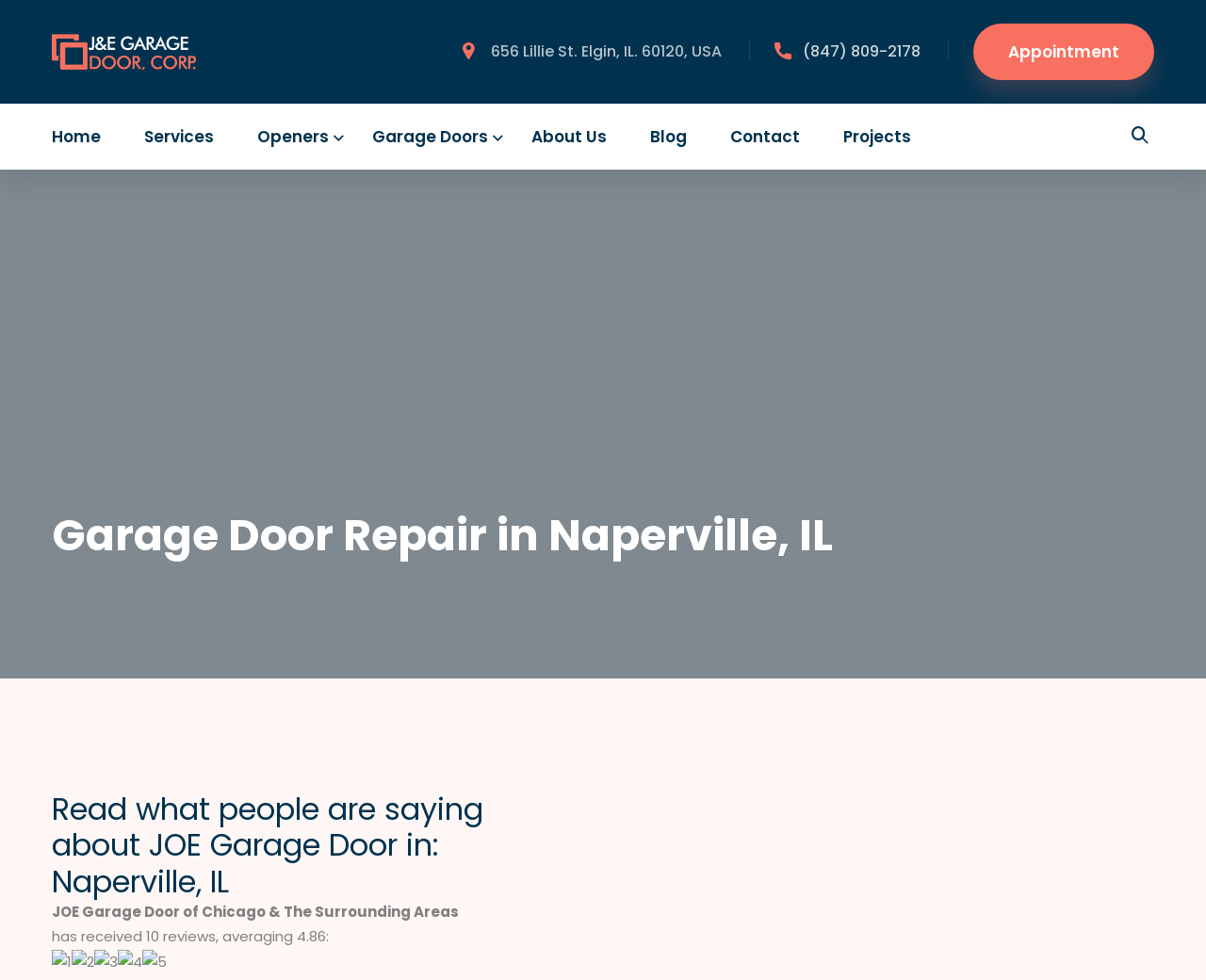Identify the bounding box coordinates of the clickable region required to complete the instruction: "Click the logo". The coordinates should be given as four float numbers within the range of 0 and 1, i.e., [left, top, right, bottom].

[0.043, 0.041, 0.162, 0.062]